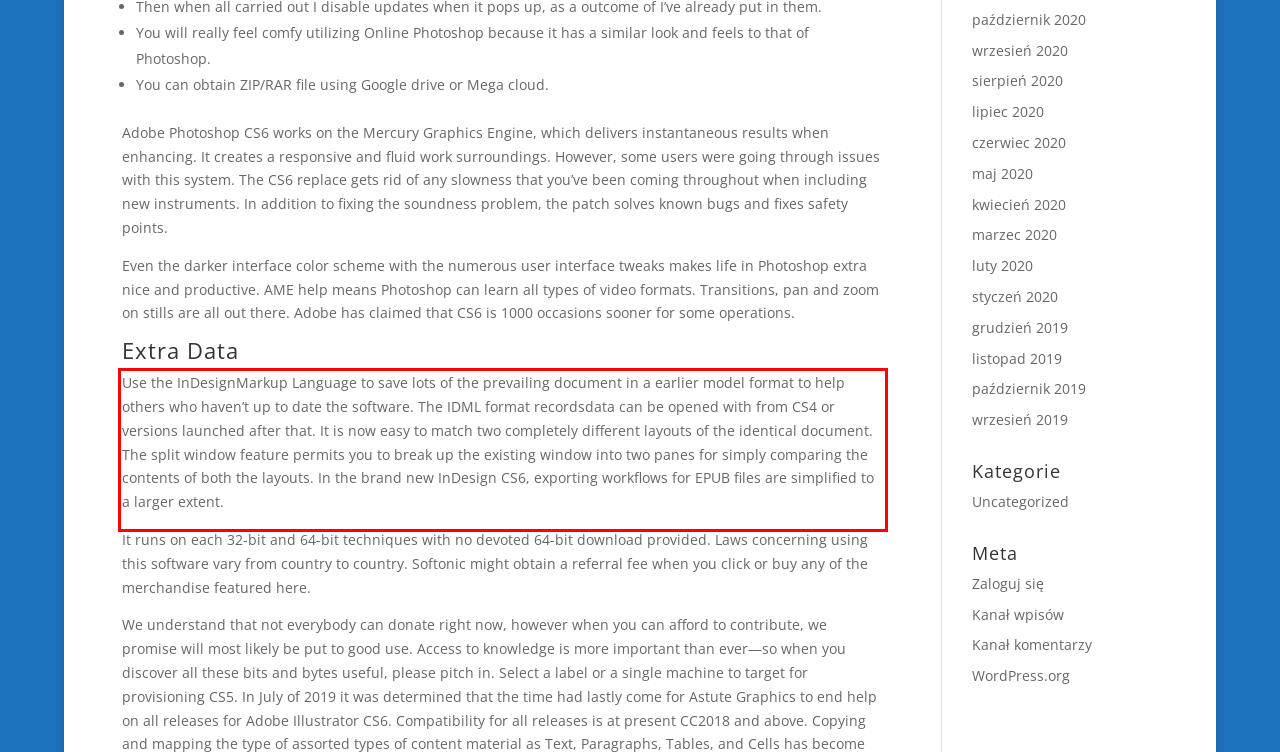Please perform OCR on the UI element surrounded by the red bounding box in the given webpage screenshot and extract its text content.

Use the InDesignMarkup Language to save lots of the prevailing document in a earlier model format to help others who haven’t up to date the software. The IDML format recordsdata can be opened with from CS4 or versions launched after that. It is now easy to match two completely different layouts of the identical document. The split window feature permits you to break up the existing window into two panes for simply comparing the contents of both the layouts. In the brand new InDesign CS6, exporting workflows for EPUB files are simplified to a larger extent.